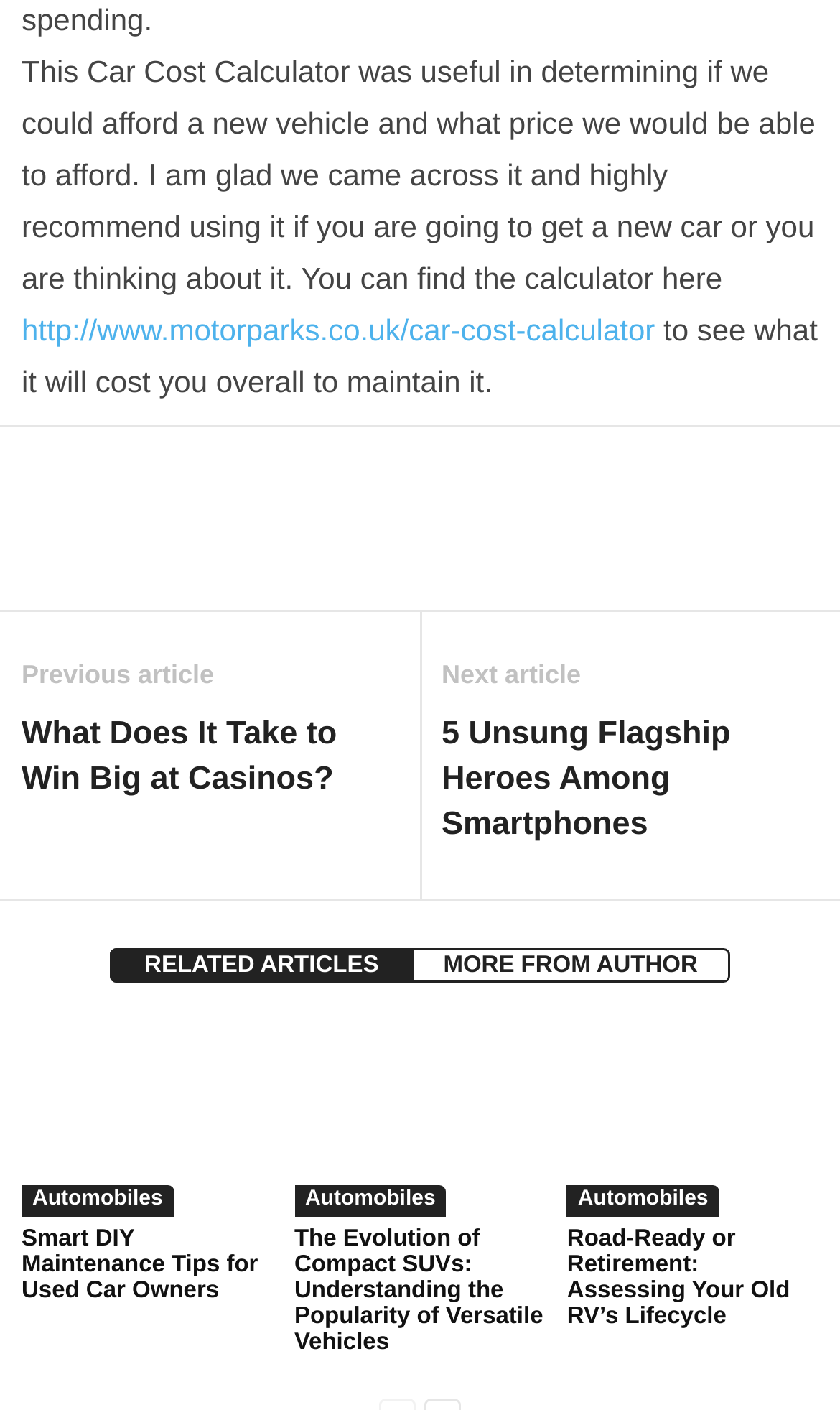What is the topic of the recommended articles? Refer to the image and provide a one-word or short phrase answer.

Automobiles